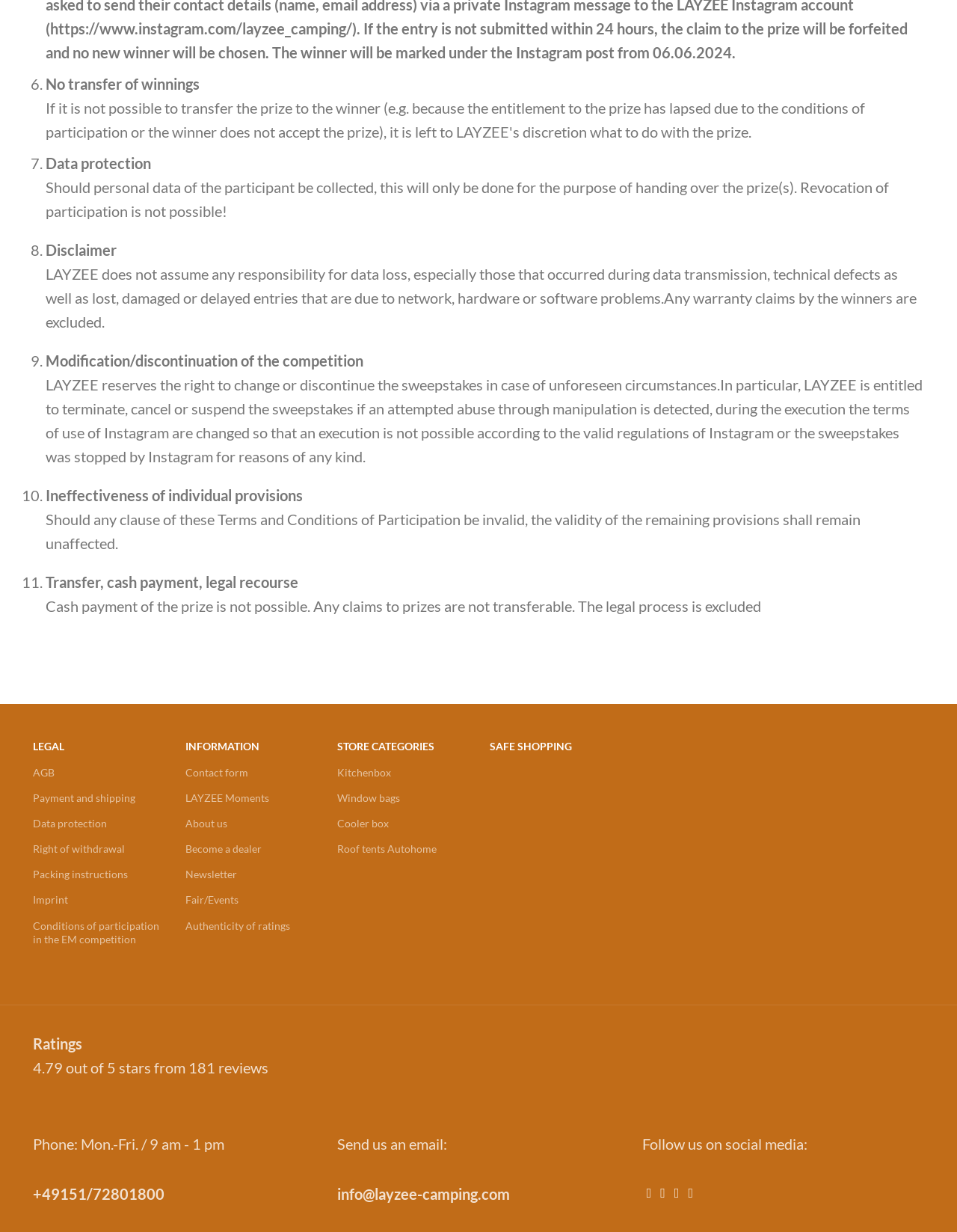Please identify the bounding box coordinates of the element's region that should be clicked to execute the following instruction: "Click on Facebook social link". The bounding box coordinates must be four float numbers between 0 and 1, i.e., [left, top, right, bottom].

[0.671, 0.959, 0.685, 0.977]